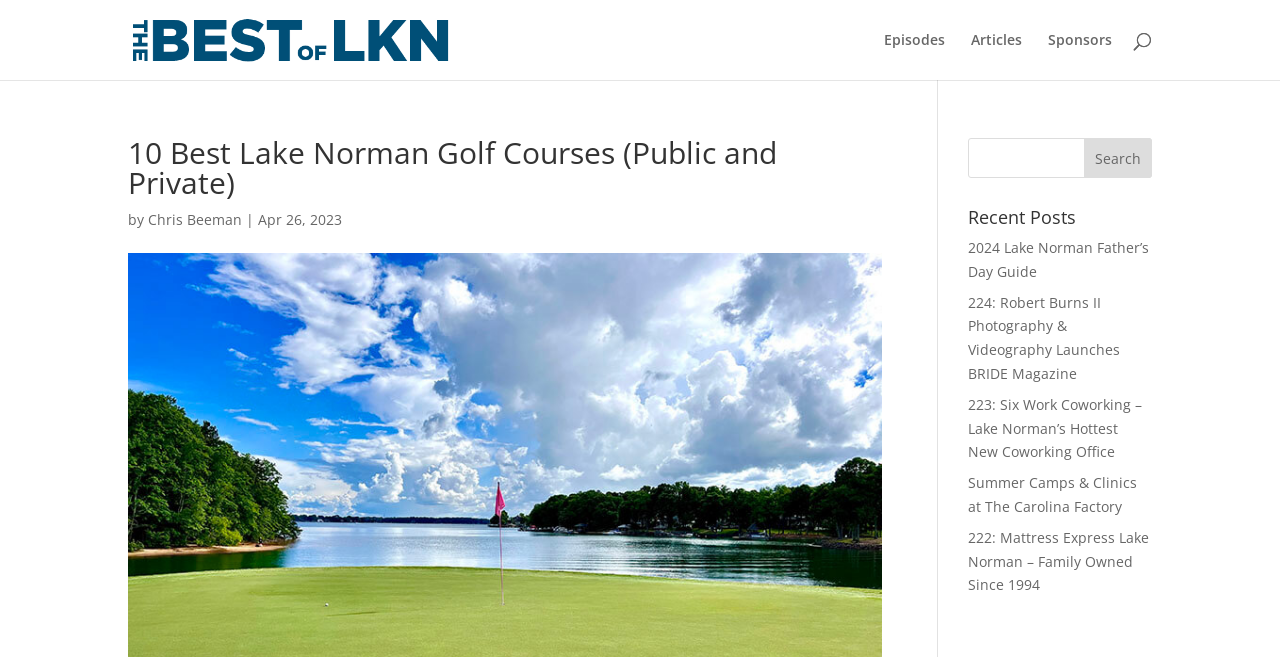Answer the question below in one word or phrase:
What is the purpose of the textbox?

Search